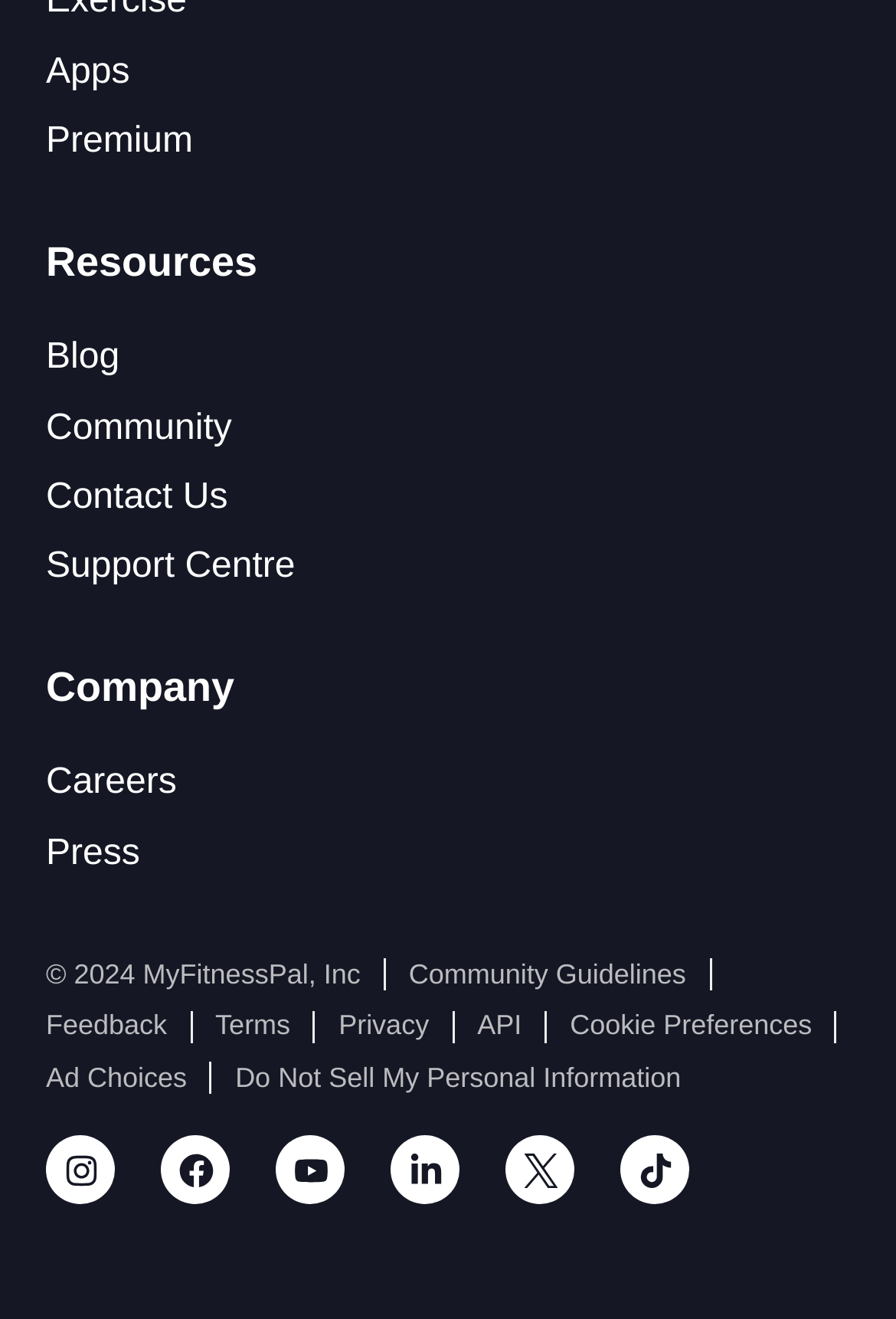Find the bounding box coordinates of the element you need to click on to perform this action: 'Click on Apps'. The coordinates should be represented by four float values between 0 and 1, in the format [left, top, right, bottom].

[0.051, 0.036, 0.949, 0.075]